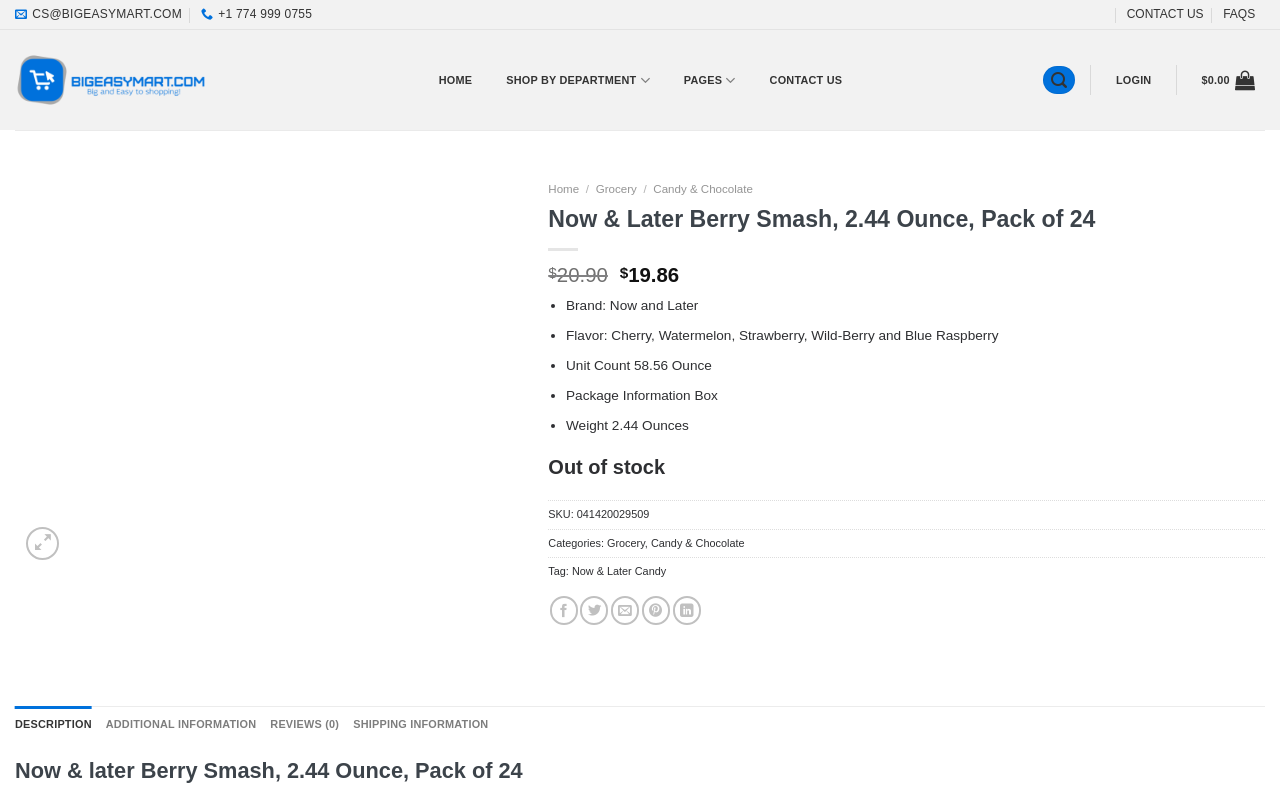Give a one-word or short phrase answer to the question: 
How many ounces are in the package?

58.56 Ounce